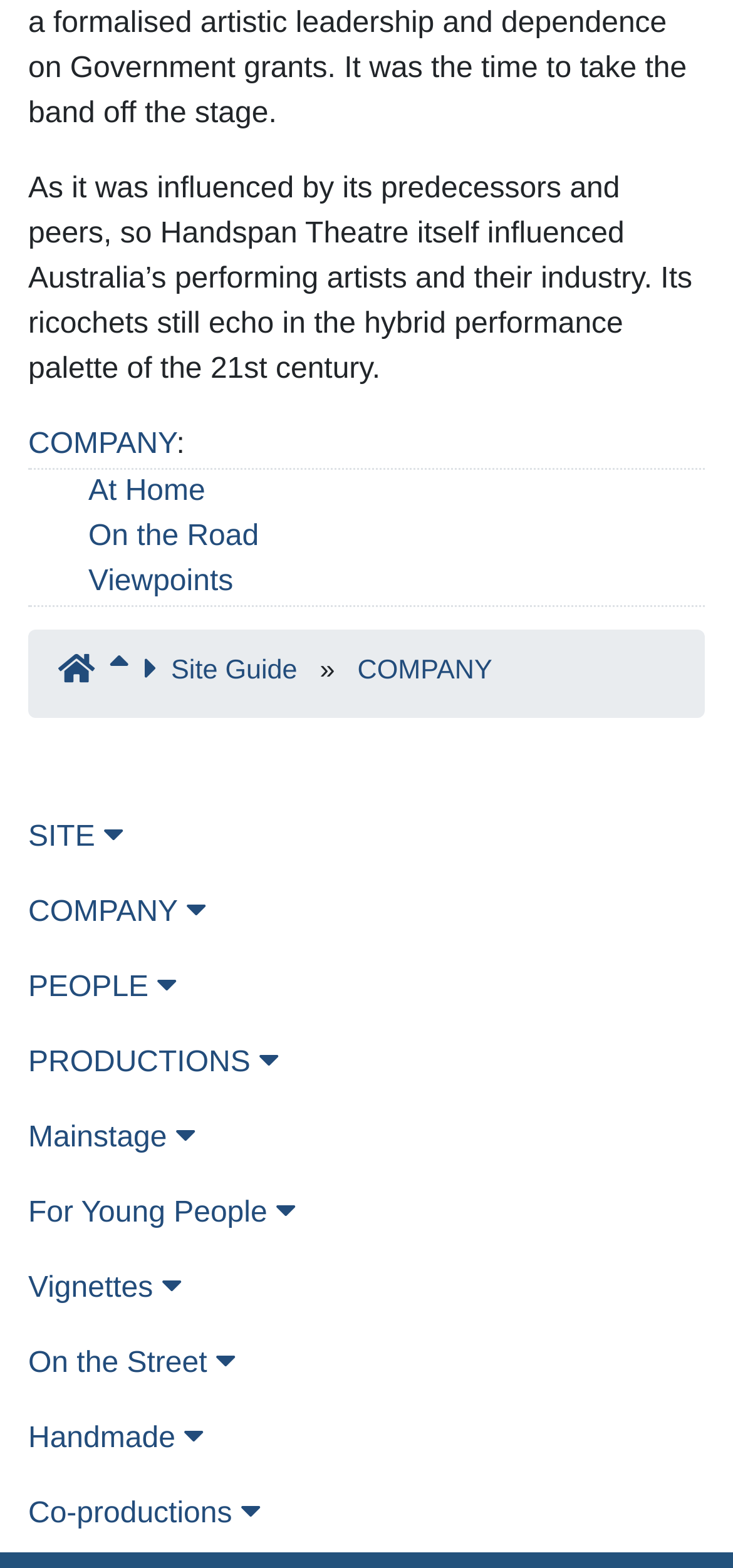What are the categories listed on the left side of the webpage?
Can you offer a detailed and complete answer to this question?

The categories listed on the left side of the webpage can be found by looking at the links with the '' icon, which include SITE, COMPANY, PEOPLE, PRODUCTIONS, and several others.